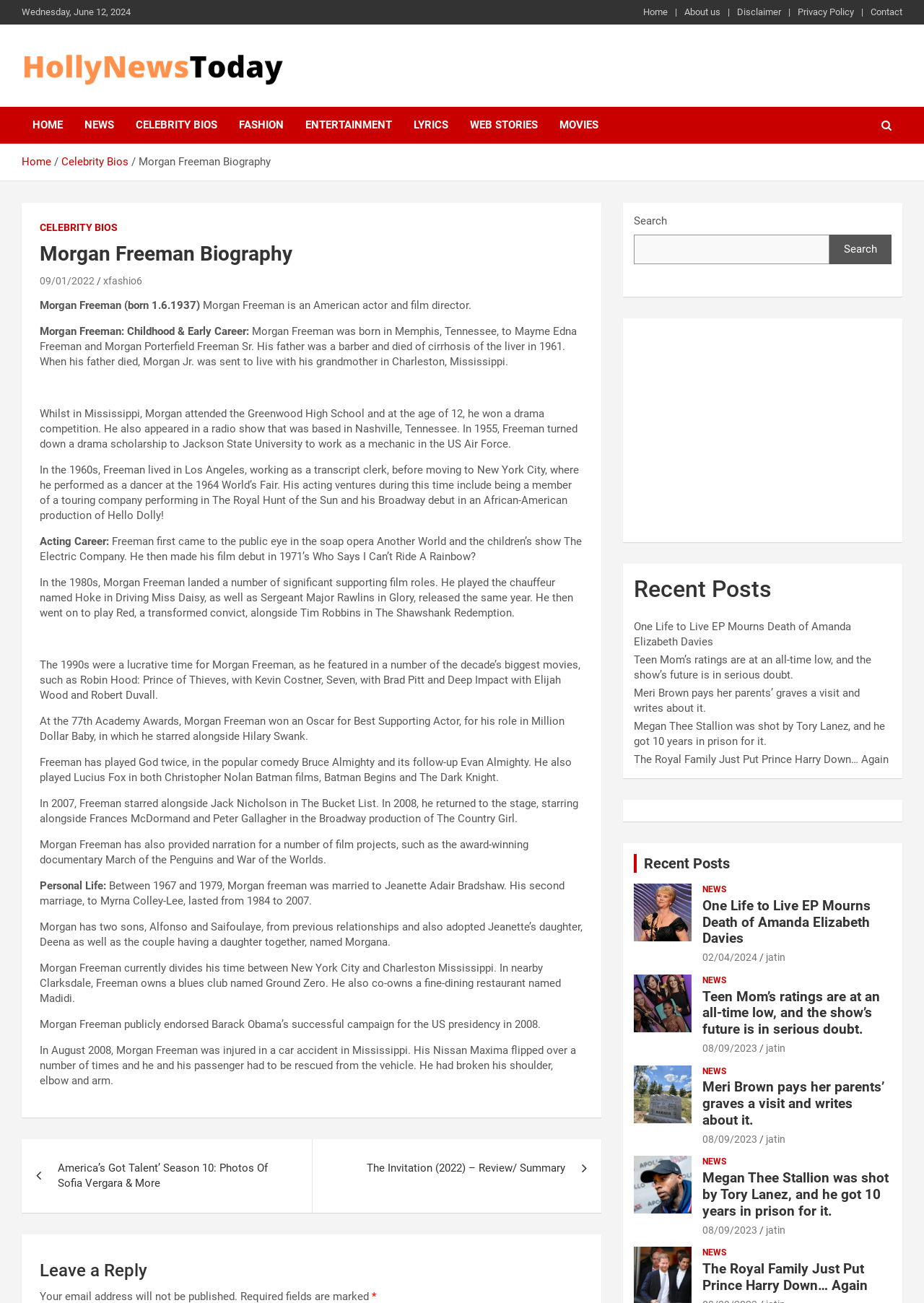What is the biography about?
Refer to the screenshot and answer in one word or phrase.

Morgan Freeman